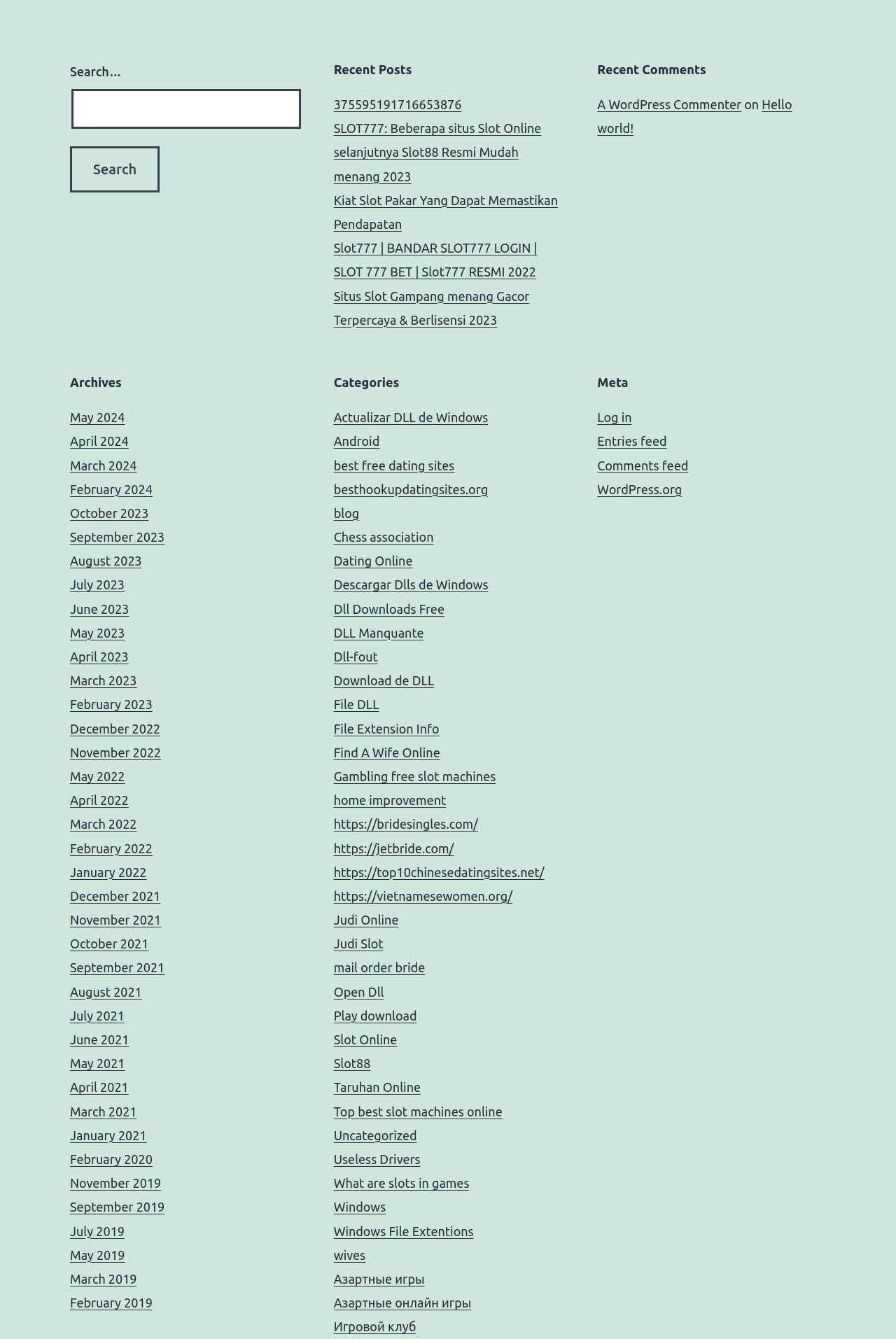Using the description: "February 2023", identify the bounding box of the corresponding UI element in the screenshot.

[0.078, 0.521, 0.17, 0.531]